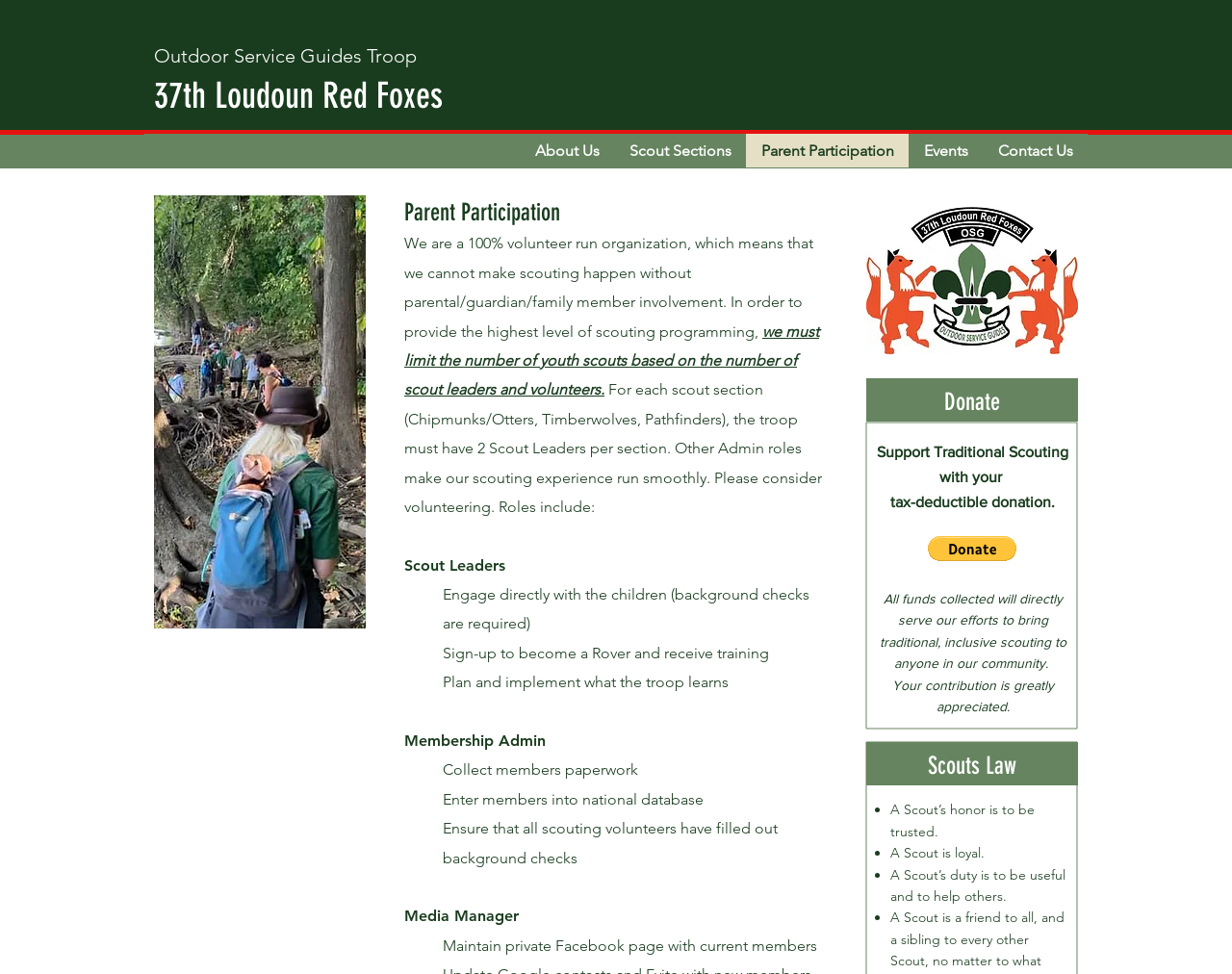Identify the bounding box coordinates for the element you need to click to achieve the following task: "Read the 'Parent Participation' heading". Provide the bounding box coordinates as four float numbers between 0 and 1, in the form [left, top, right, bottom].

[0.328, 0.201, 0.672, 0.236]